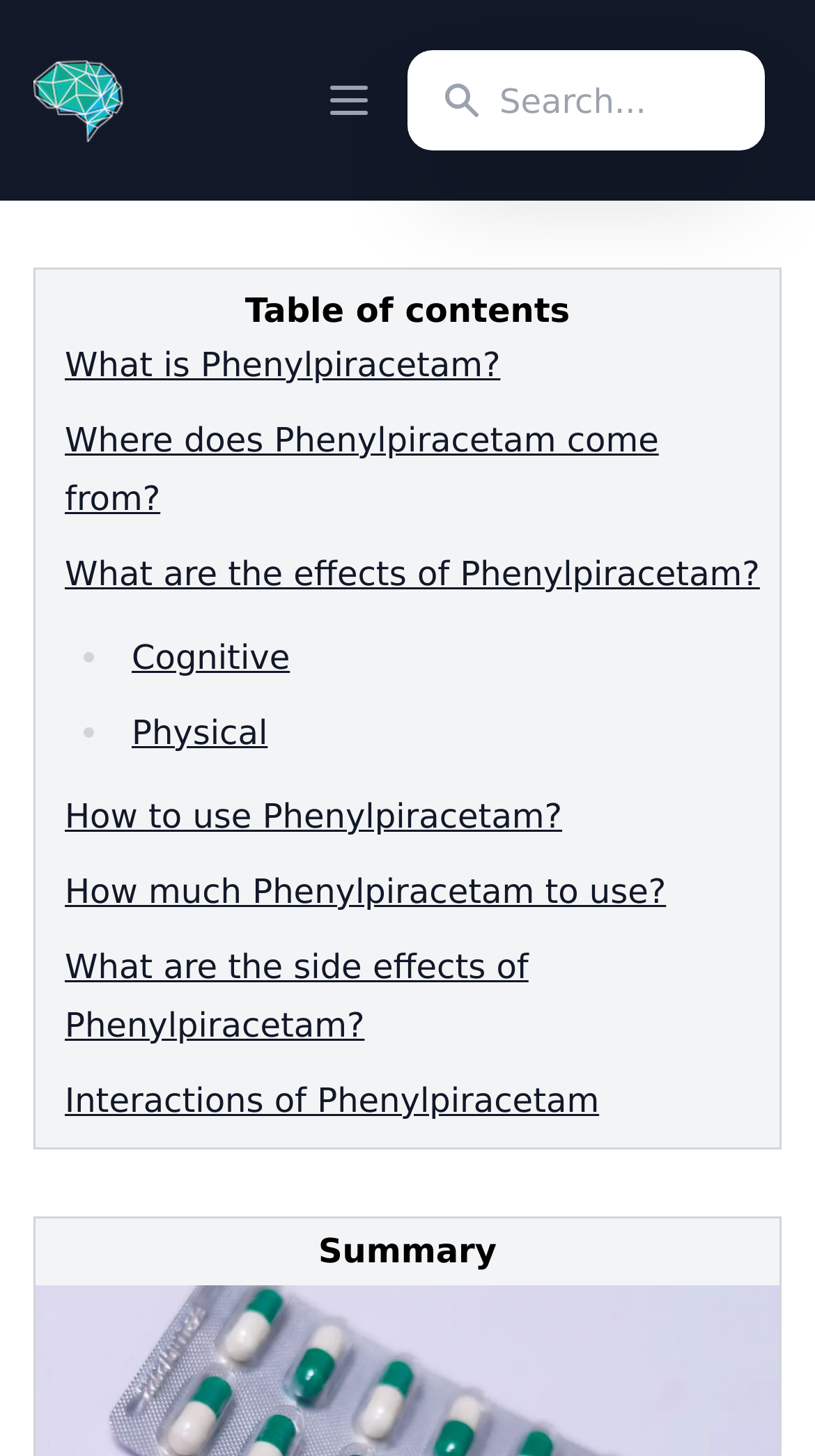Indicate the bounding box coordinates of the element that must be clicked to execute the instruction: "Explore what is Phenylpiracetam". The coordinates should be given as four float numbers between 0 and 1, i.e., [left, top, right, bottom].

[0.079, 0.237, 0.614, 0.264]